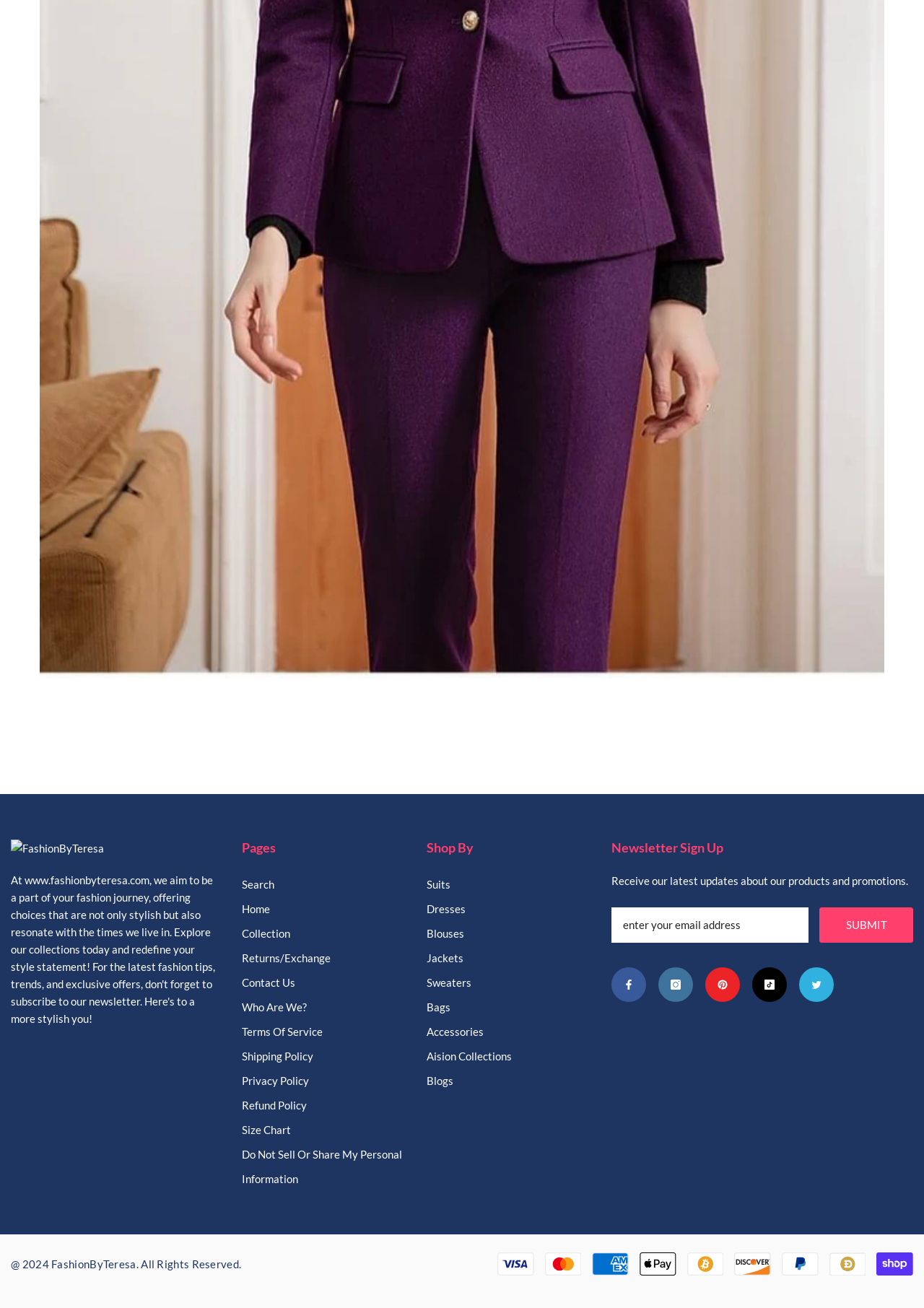Locate the bounding box coordinates of the clickable element to fulfill the following instruction: "Search the website". Provide the coordinates as four float numbers between 0 and 1 in the format [left, top, right, bottom].

[0.262, 0.667, 0.297, 0.686]